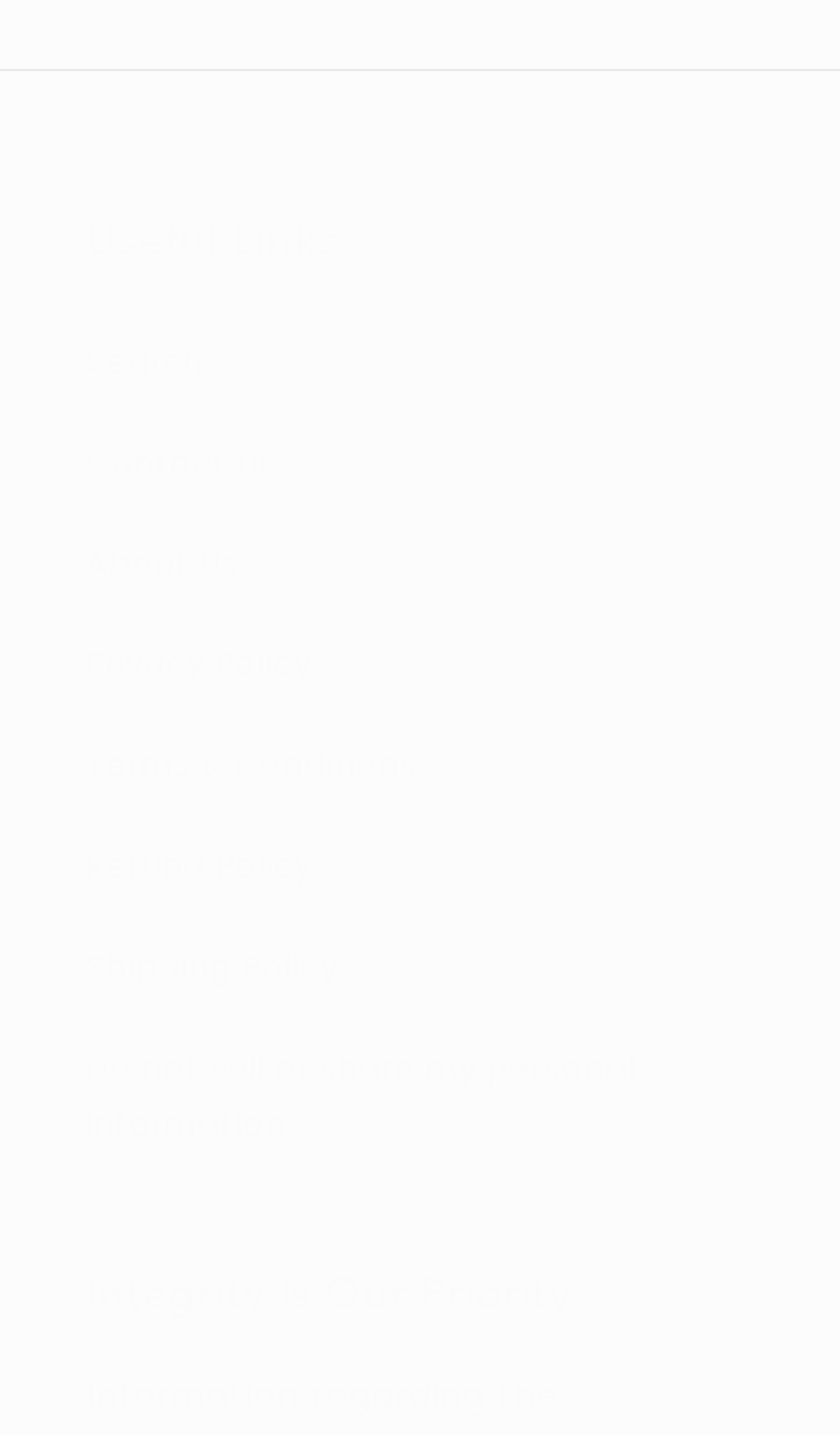Ascertain the bounding box coordinates for the UI element detailed here: "Refund Policy". The coordinates should be provided as [left, top, right, bottom] with each value being a float between 0 and 1.

[0.103, 0.57, 0.897, 0.641]